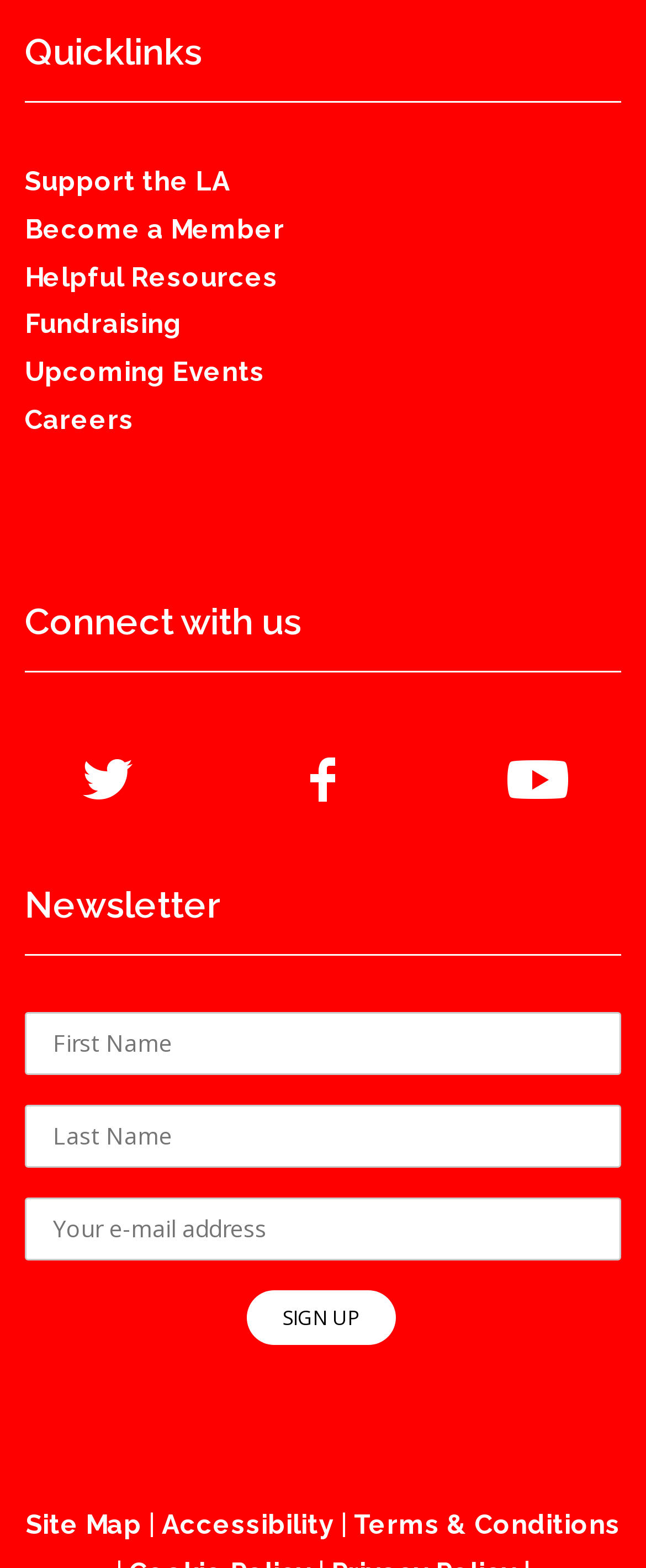Using the image as a reference, answer the following question in as much detail as possible:
What is the first quicklink?

The first quicklink is 'Support the LA' because it is the first link under the 'Quicklinks' heading, which is located at the top of the webpage with a bounding box coordinate of [0.038, 0.021, 0.962, 0.052].